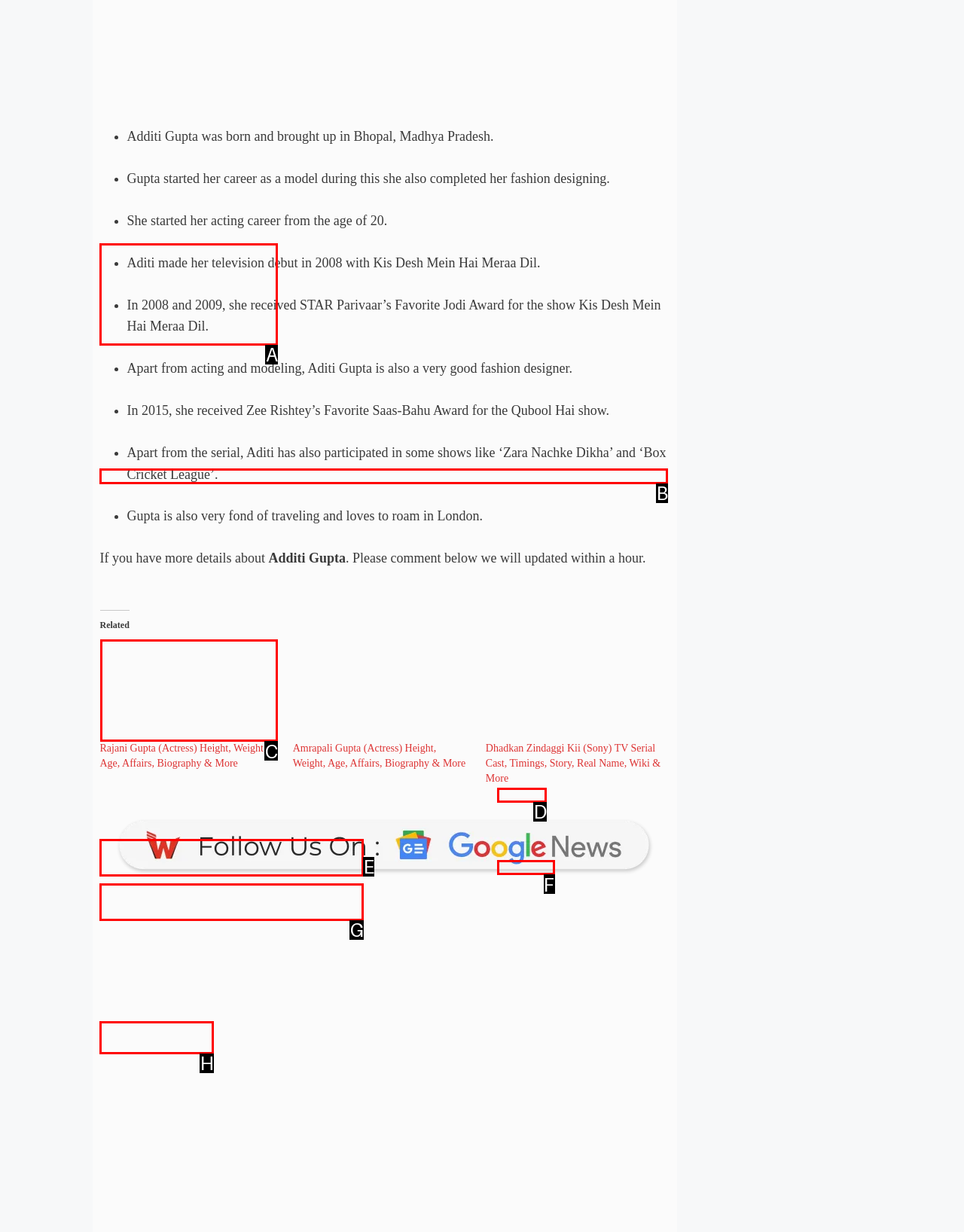Which option should be clicked to execute the task: View the 'Stream photos'?
Reply with the letter of the chosen option.

None